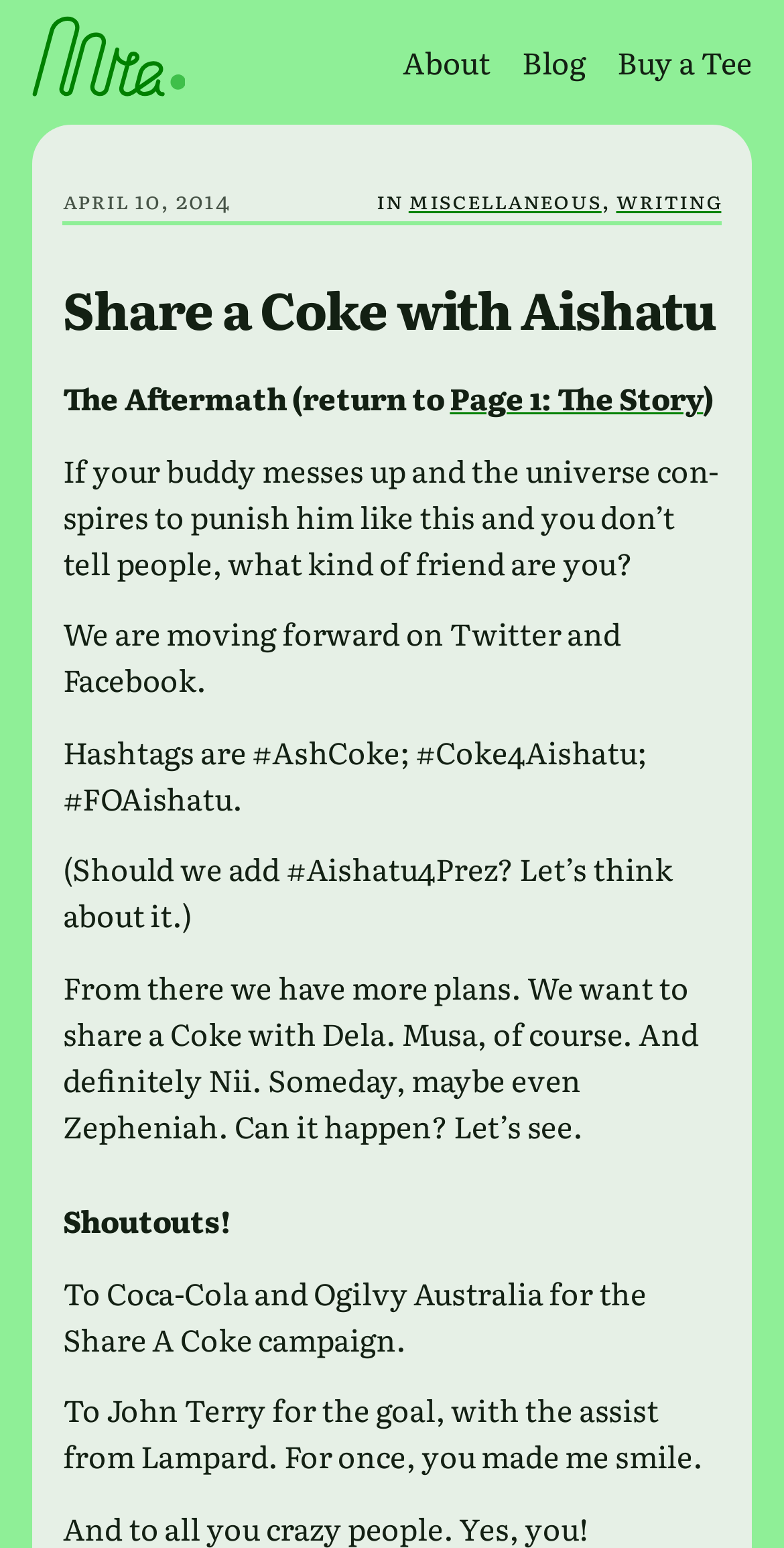Who is the author of the story?
Please answer using one word or phrase, based on the screenshot.

Ebenezer Agyeman